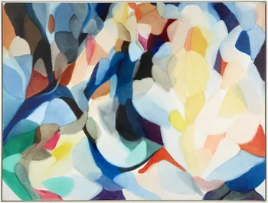Provide your answer in a single word or phrase: 
Where is the exhibition scheduled to take place?

Berry Campbell in New York, United States